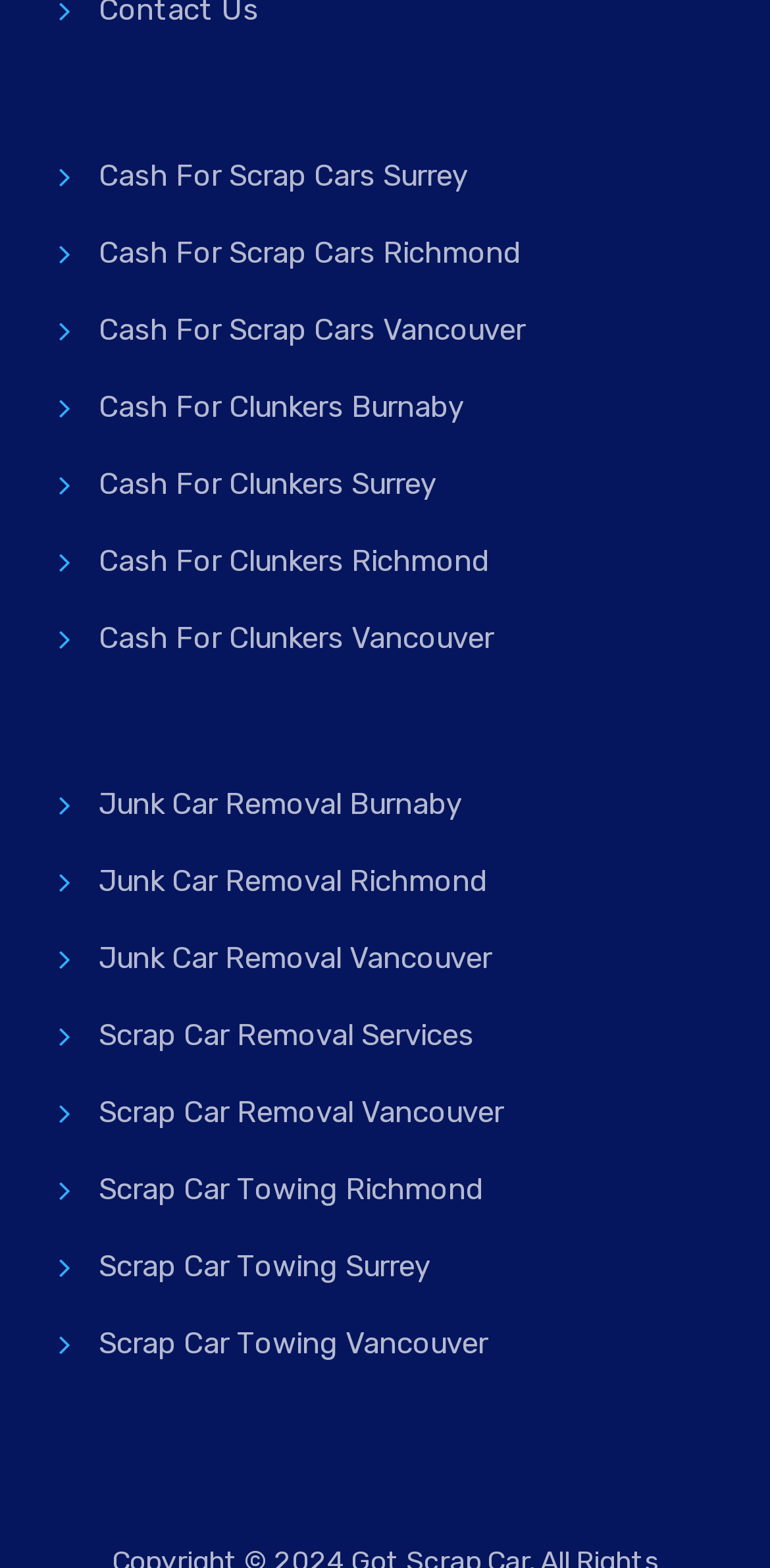Please identify the bounding box coordinates of the clickable element to fulfill the following instruction: "Click Junk Car Removal Burnaby". The coordinates should be four float numbers between 0 and 1, i.e., [left, top, right, bottom].

[0.077, 0.498, 0.6, 0.528]